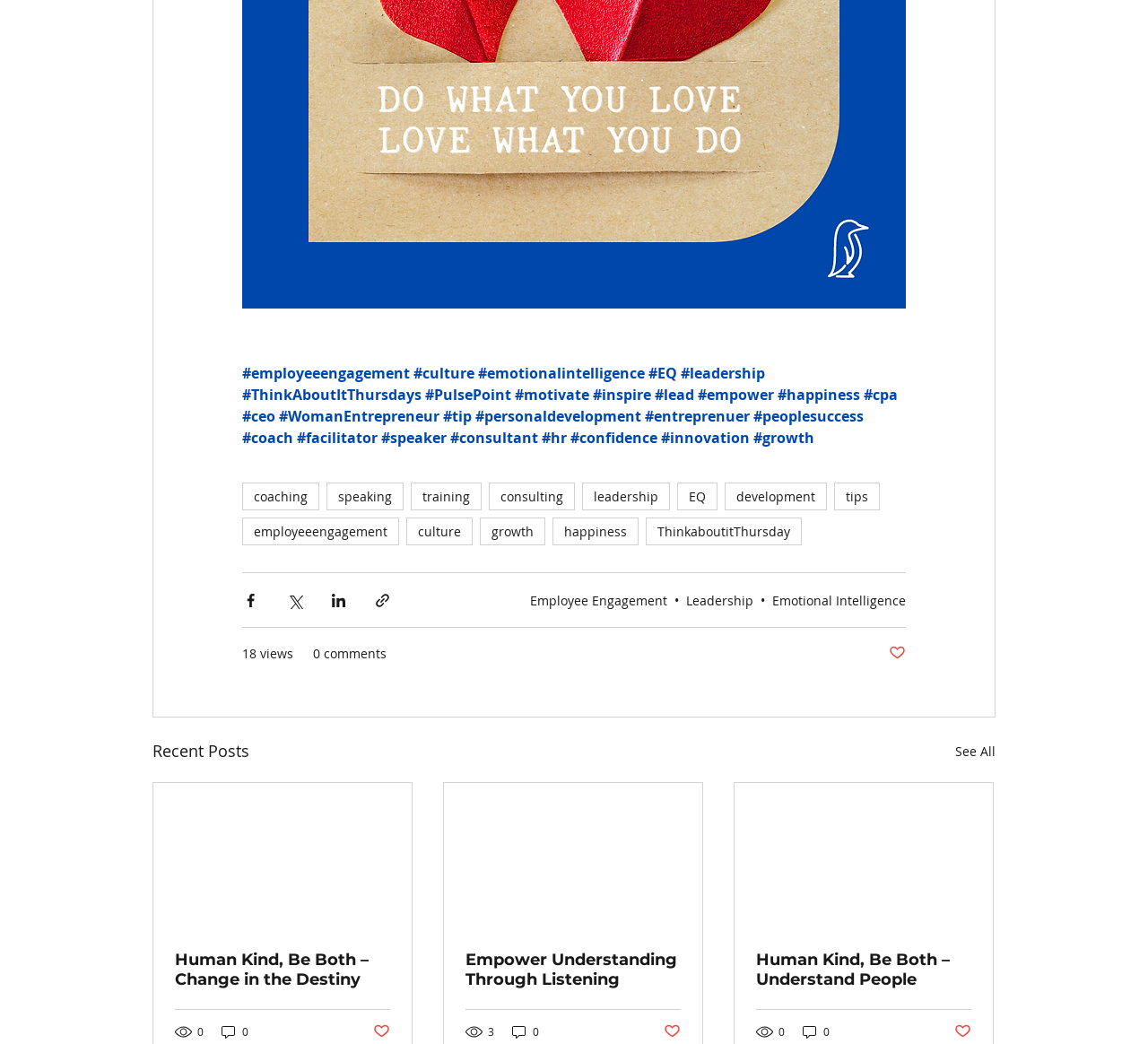Indicate the bounding box coordinates of the element that must be clicked to execute the instruction: "Read the post 'Human Kind, Be Both – Change in the Destiny'". The coordinates should be given as four float numbers between 0 and 1, i.e., [left, top, right, bottom].

[0.152, 0.91, 0.34, 0.948]